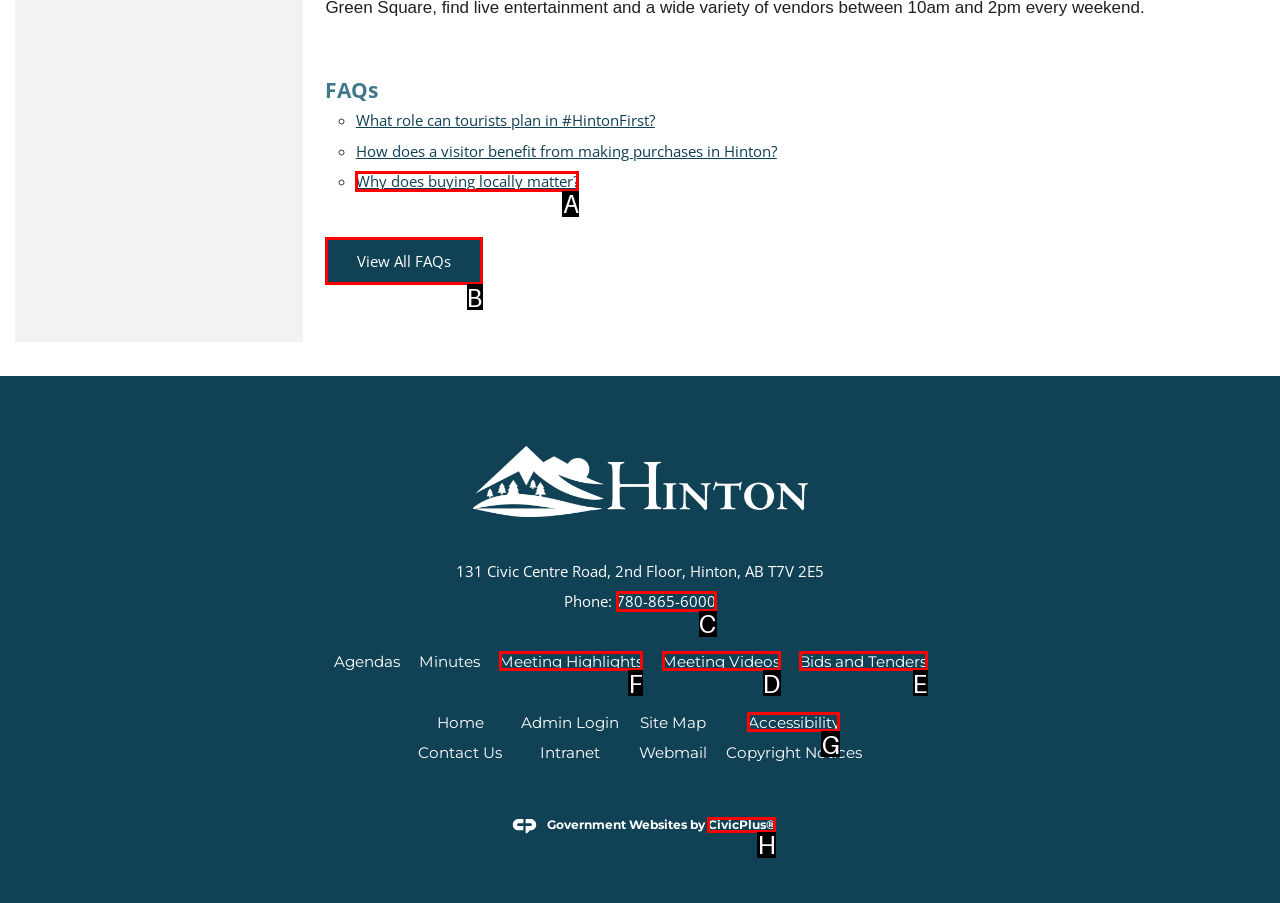Specify which element within the red bounding boxes should be clicked for this task: view Meeting Highlights Respond with the letter of the correct option.

F